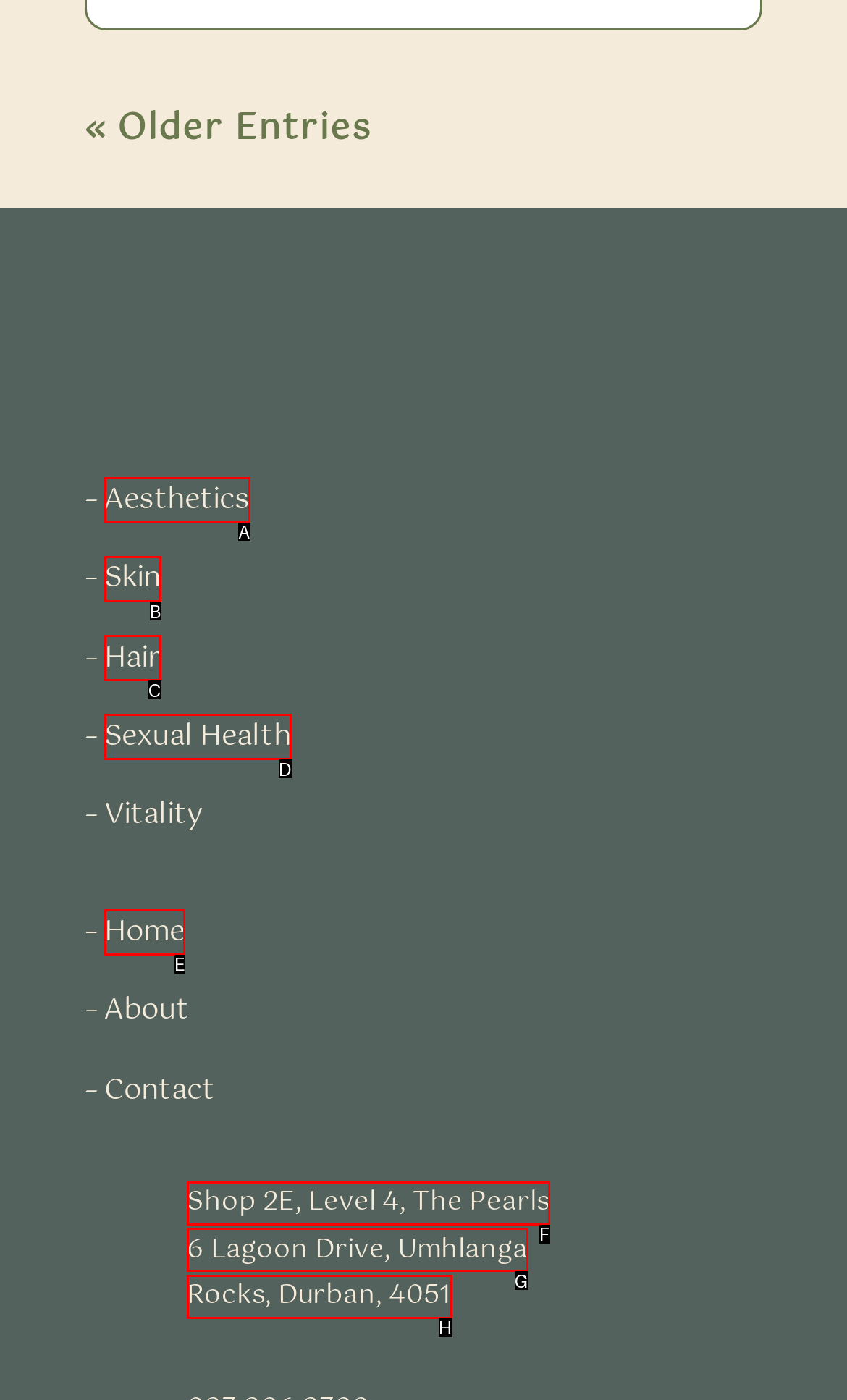Choose the letter of the UI element necessary for this task: view shop location
Answer with the correct letter.

F